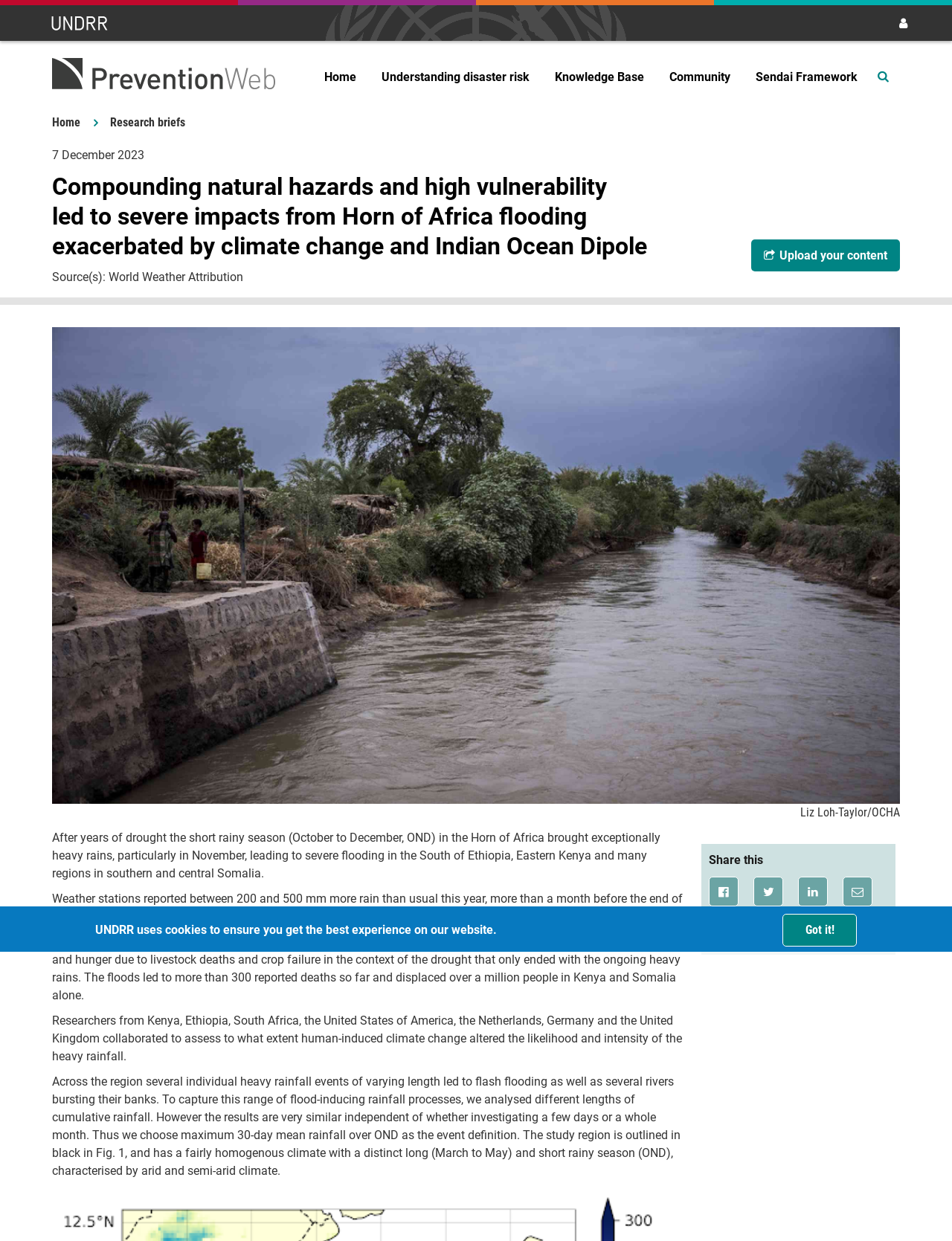What is the date mentioned in the article?
Please provide a single word or phrase answer based on the image.

7 December 2023